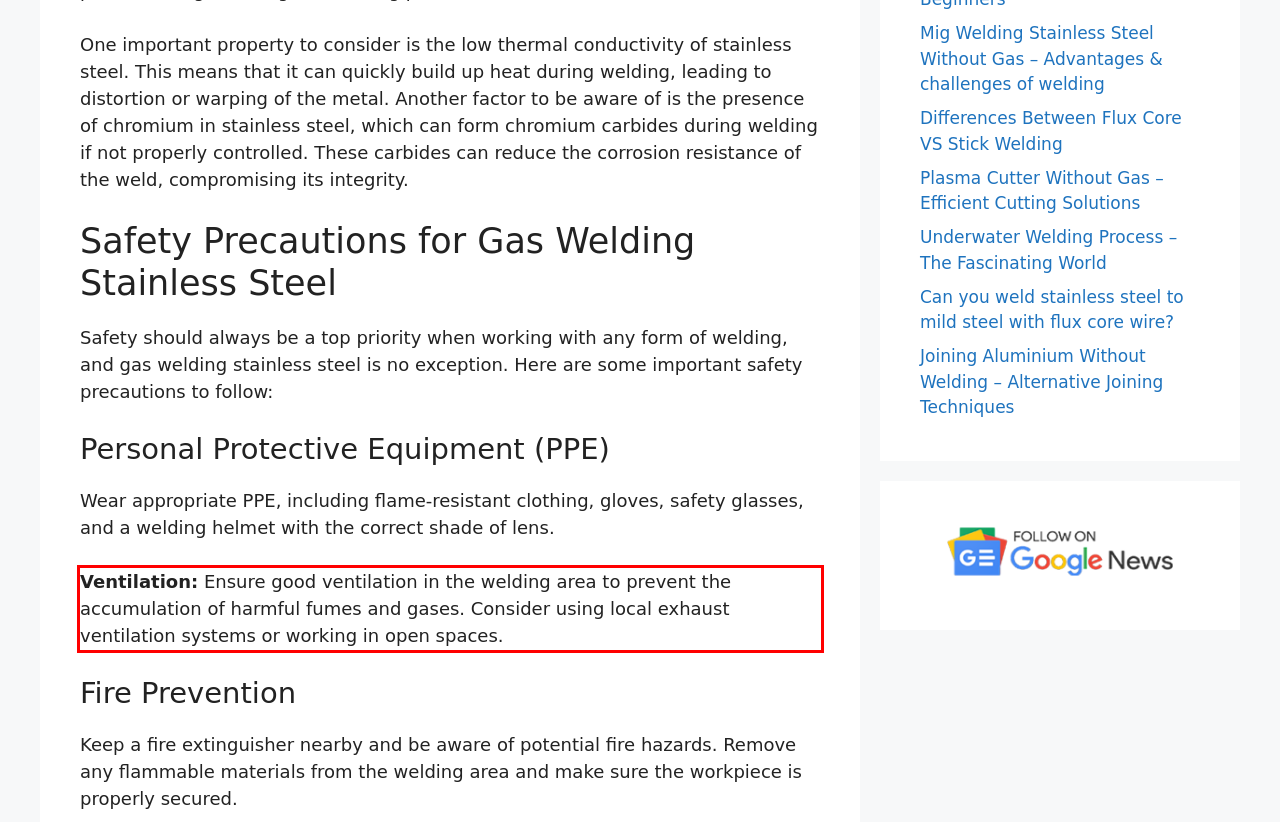Please perform OCR on the UI element surrounded by the red bounding box in the given webpage screenshot and extract its text content.

Ventilation: Ensure good ventilation in the welding area to prevent the accumulation of harmful fumes and gases. Consider using local exhaust ventilation systems or working in open spaces.